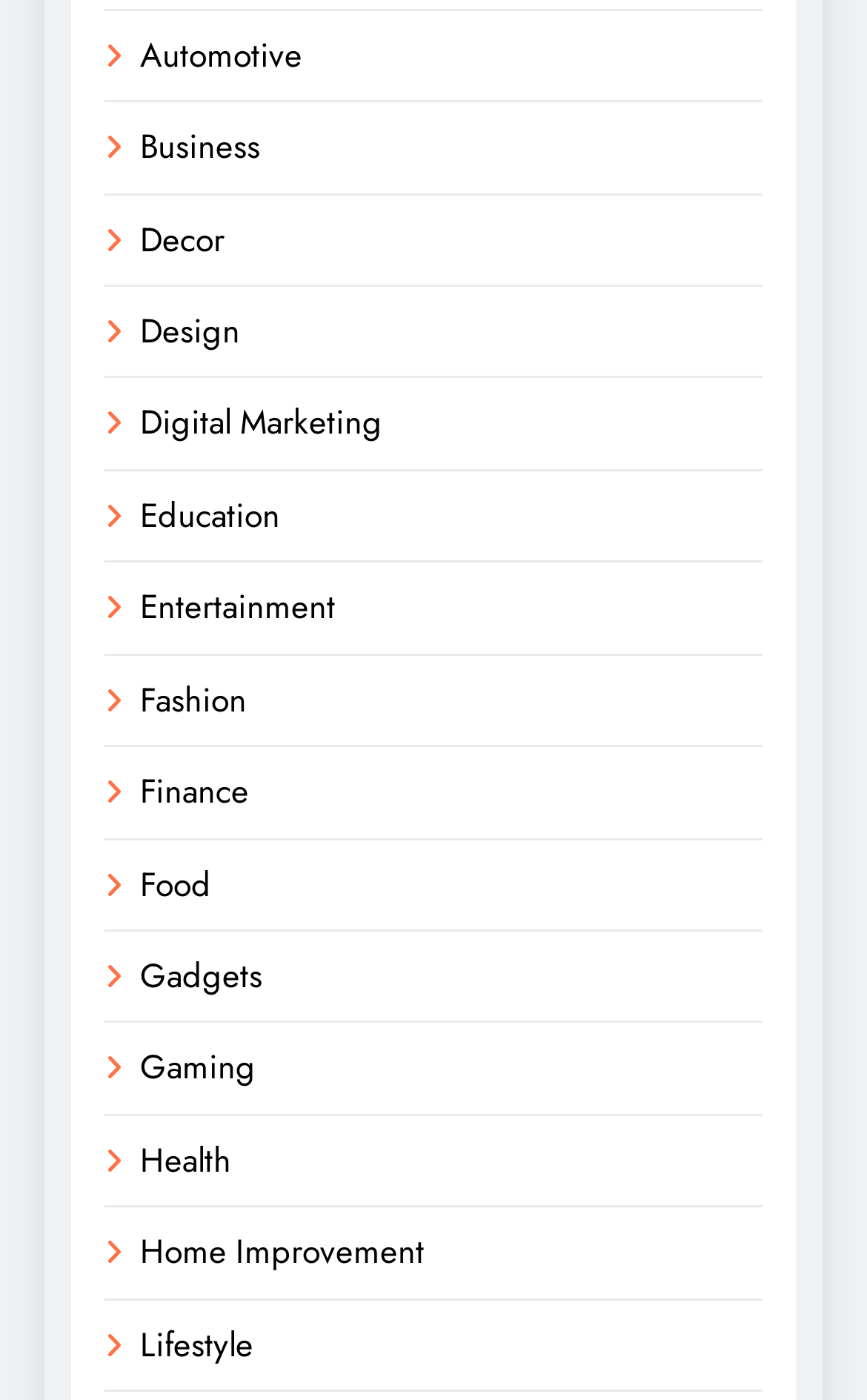Show me the bounding box coordinates of the clickable region to achieve the task as per the instruction: "Click on Automotive".

[0.162, 0.022, 0.349, 0.057]